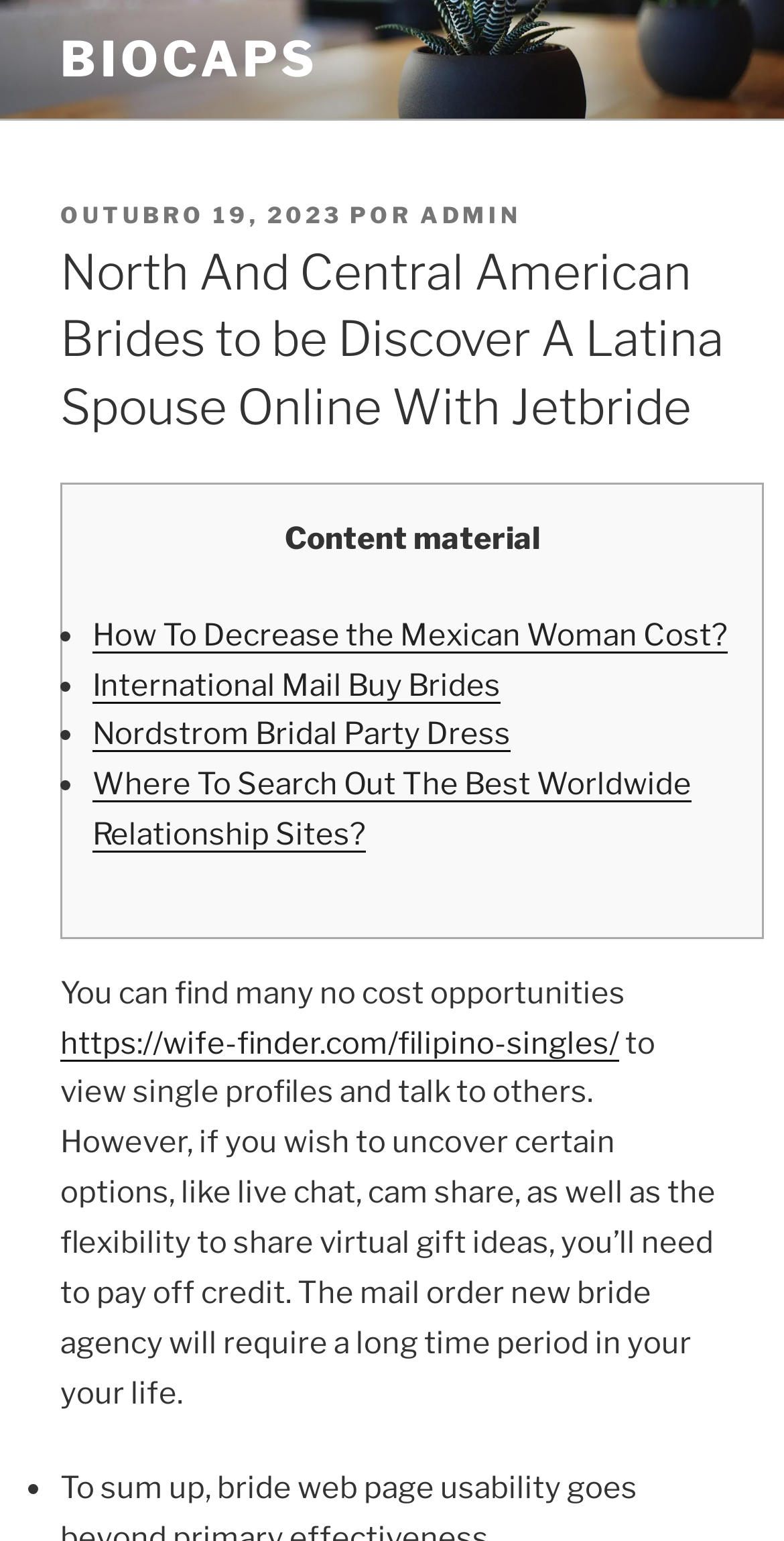Predict the bounding box of the UI element that fits this description: "admin".

[0.536, 0.13, 0.664, 0.148]